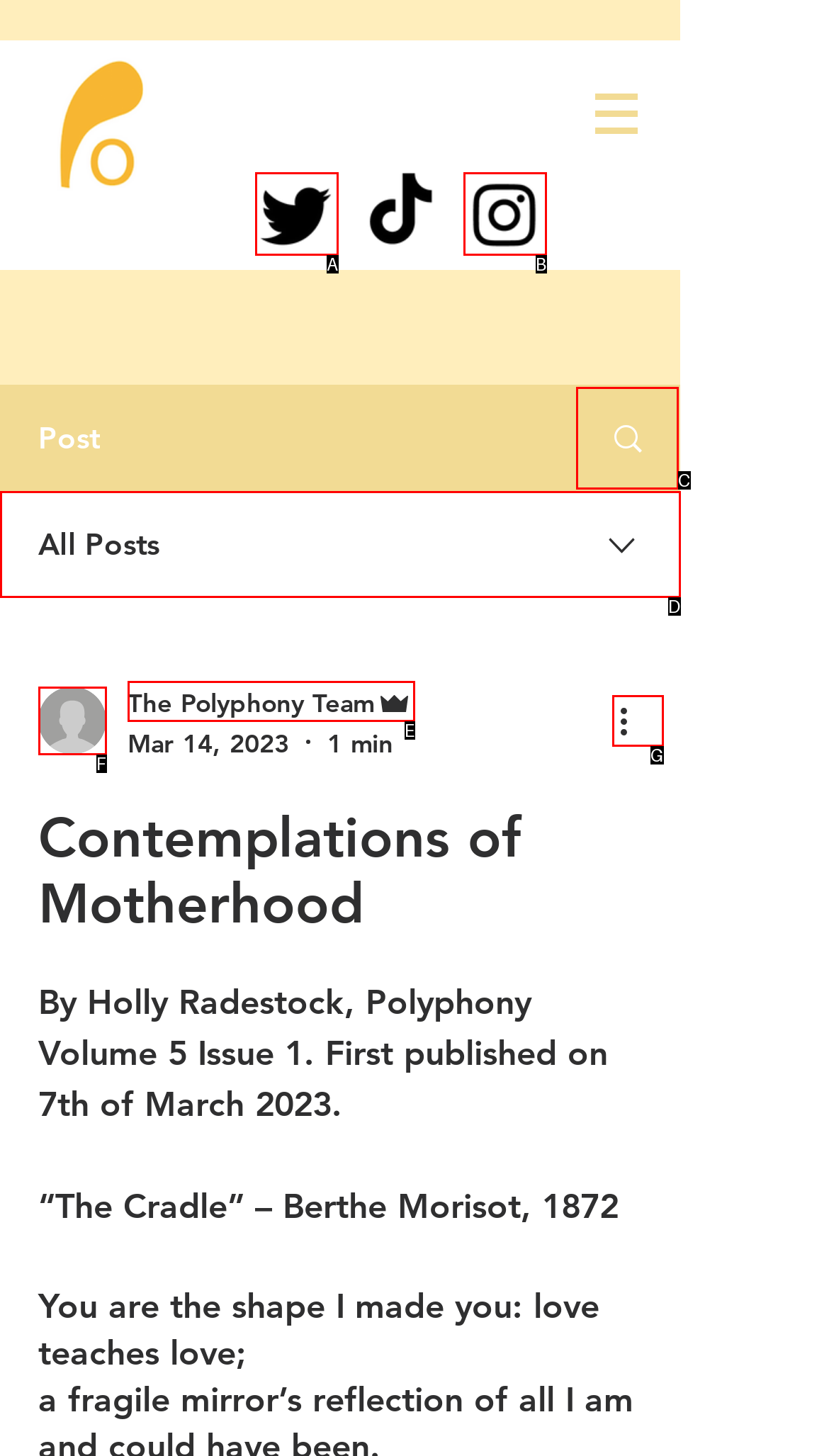Based on the description: parent_node: The Polyphony Team, select the HTML element that fits best. Provide the letter of the matching option.

F